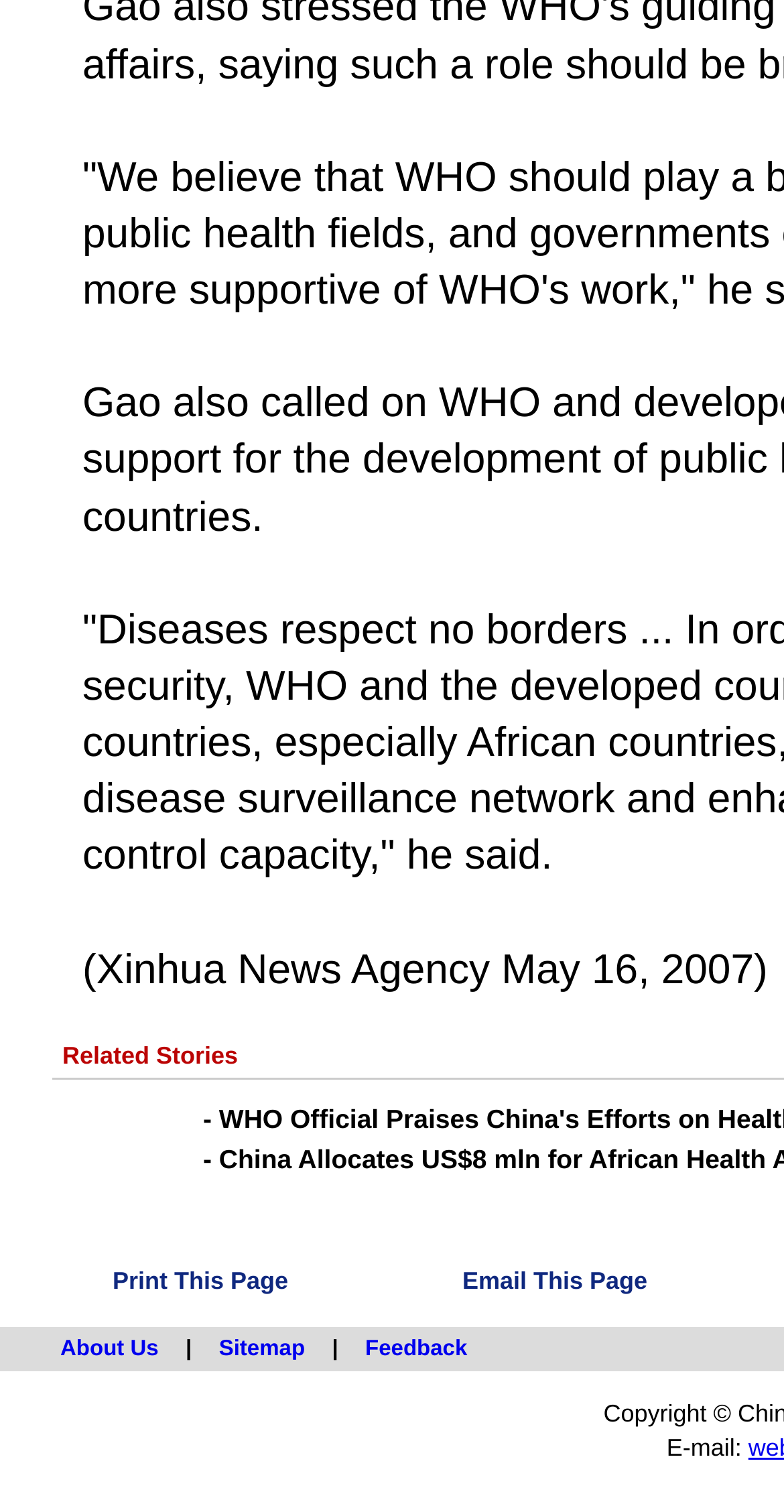What is the text of the second link?
Using the picture, provide a one-word or short phrase answer.

Email This Page